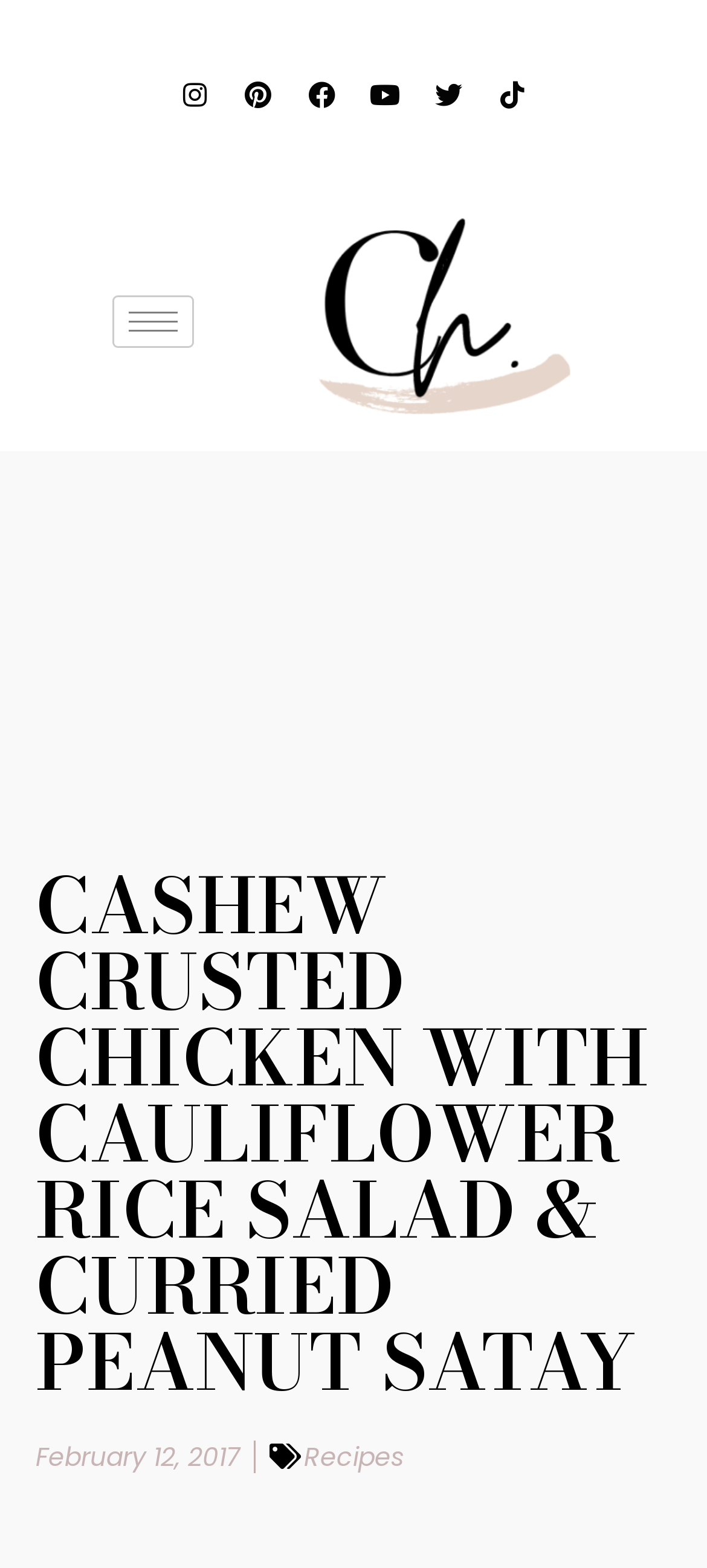Create a detailed narrative describing the layout and content of the webpage.

The webpage appears to be a recipe page, with the main title "CASHEW CRUSTED CHICKEN WITH CAULIFLOWER RICE SALAD & CURRIED PEANUT SATAY" prominently displayed near the top of the page. 

At the top left corner, there is a button with a hamburger icon. To the right of the button, there are three social media links: Instagram, Pinterest, and Facebook, each with its respective icon. 

Below the social media links, there is a link that takes up a significant portion of the page's width. 

The main title is followed by a date, "February 12, 2017", and a link to "Recipes" on the bottom left corner of the page.